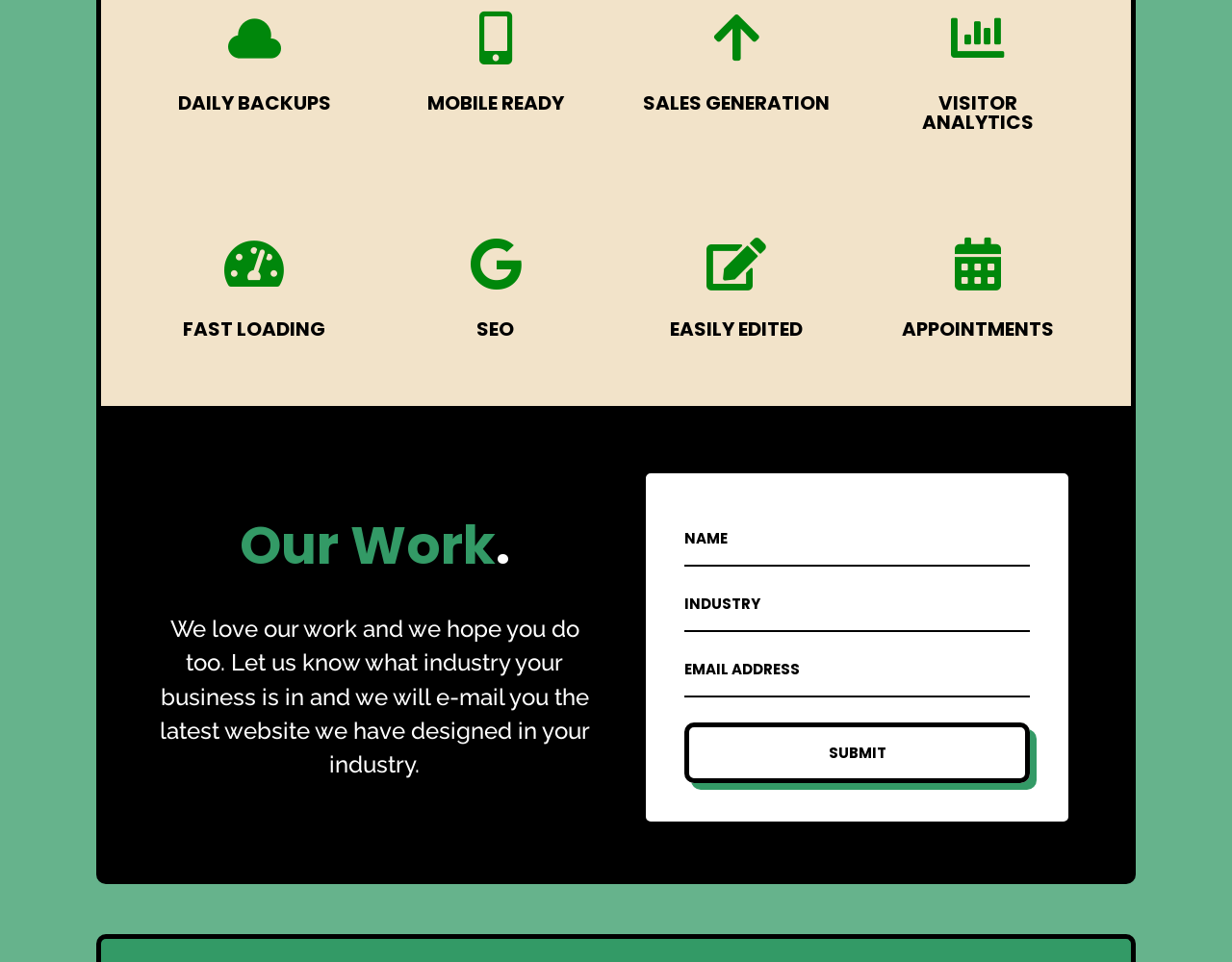Specify the bounding box coordinates (top-left x, top-left y, bottom-right x, bottom-right y) of the UI element in the screenshot that matches this description: Submit

[0.556, 0.751, 0.836, 0.814]